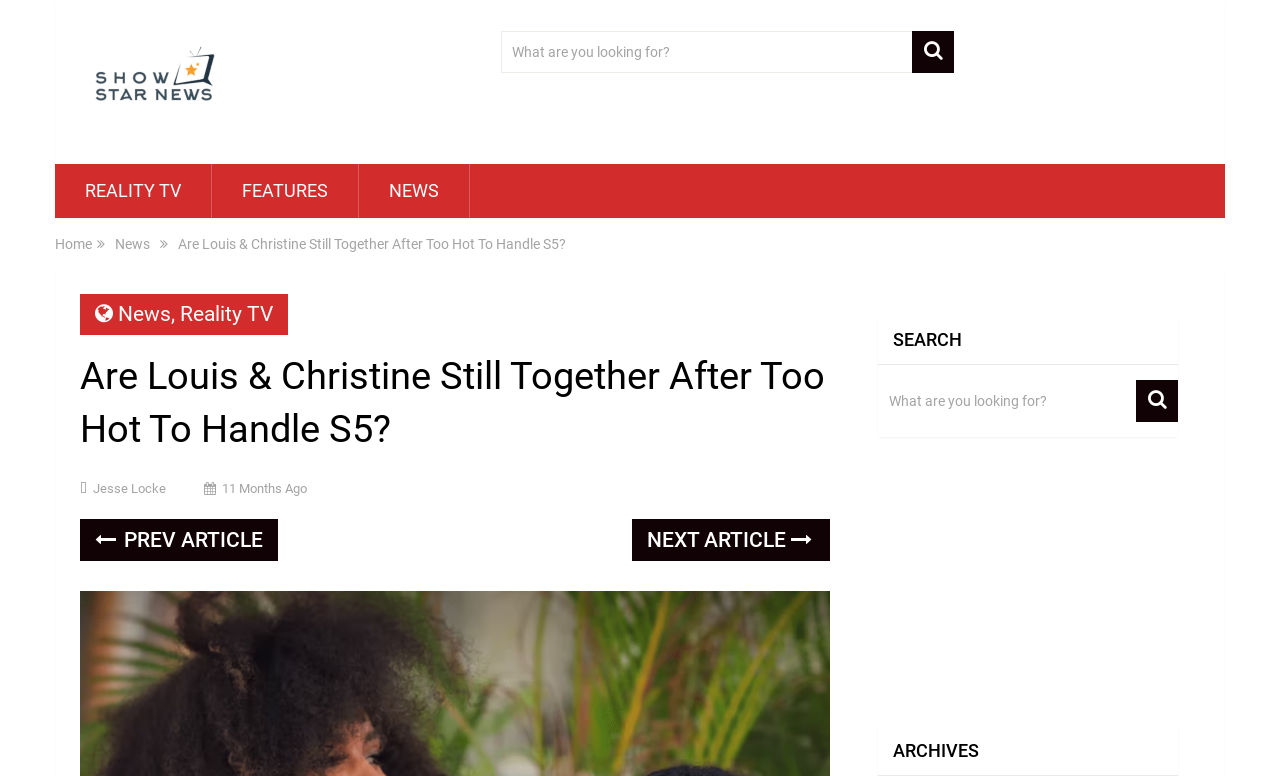Determine the bounding box for the UI element that matches this description: "News".

[0.092, 0.389, 0.134, 0.42]